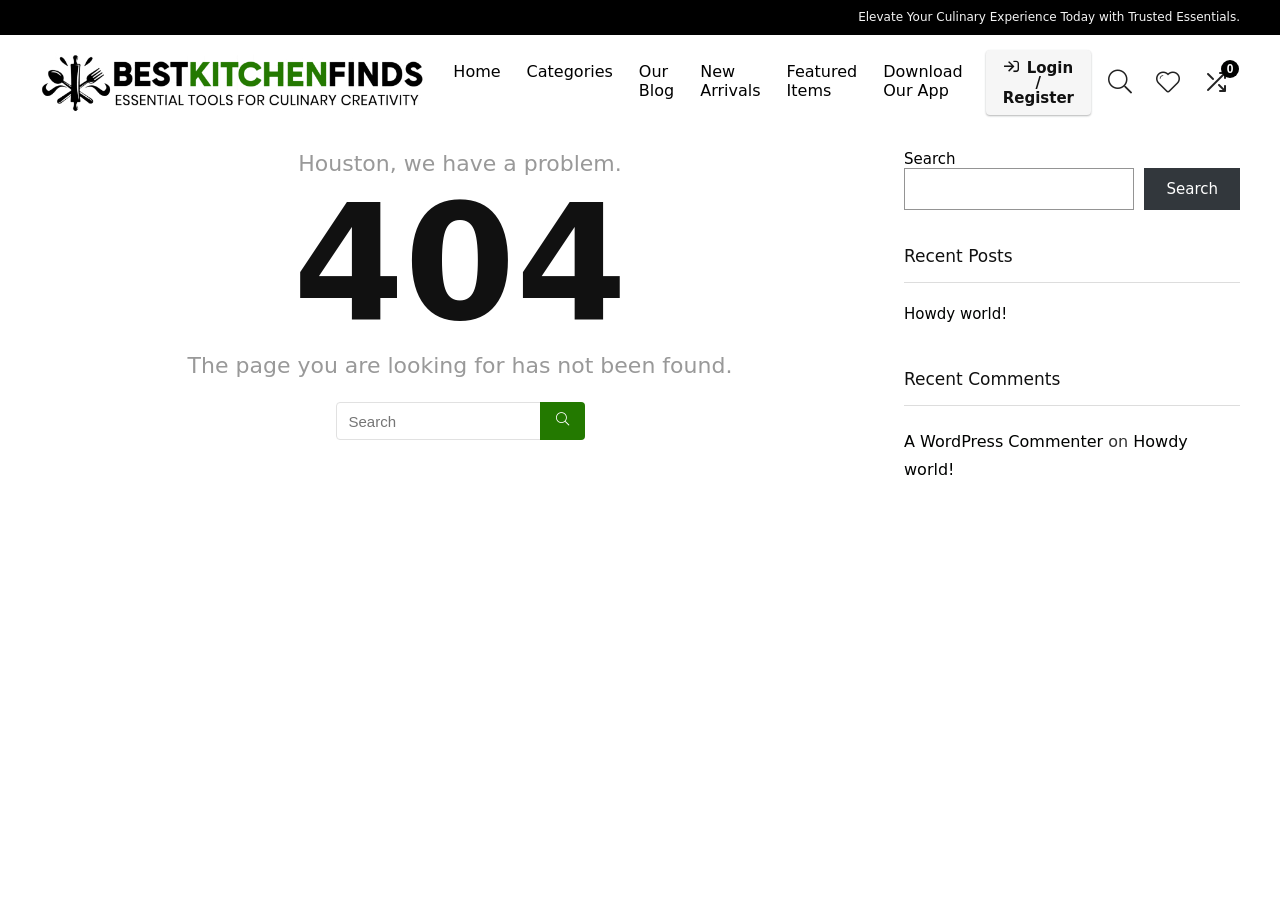Identify the bounding box coordinates for the UI element mentioned here: "parent_node: Search name="s"". Provide the coordinates as four float values between 0 and 1, i.e., [left, top, right, bottom].

[0.706, 0.184, 0.886, 0.23]